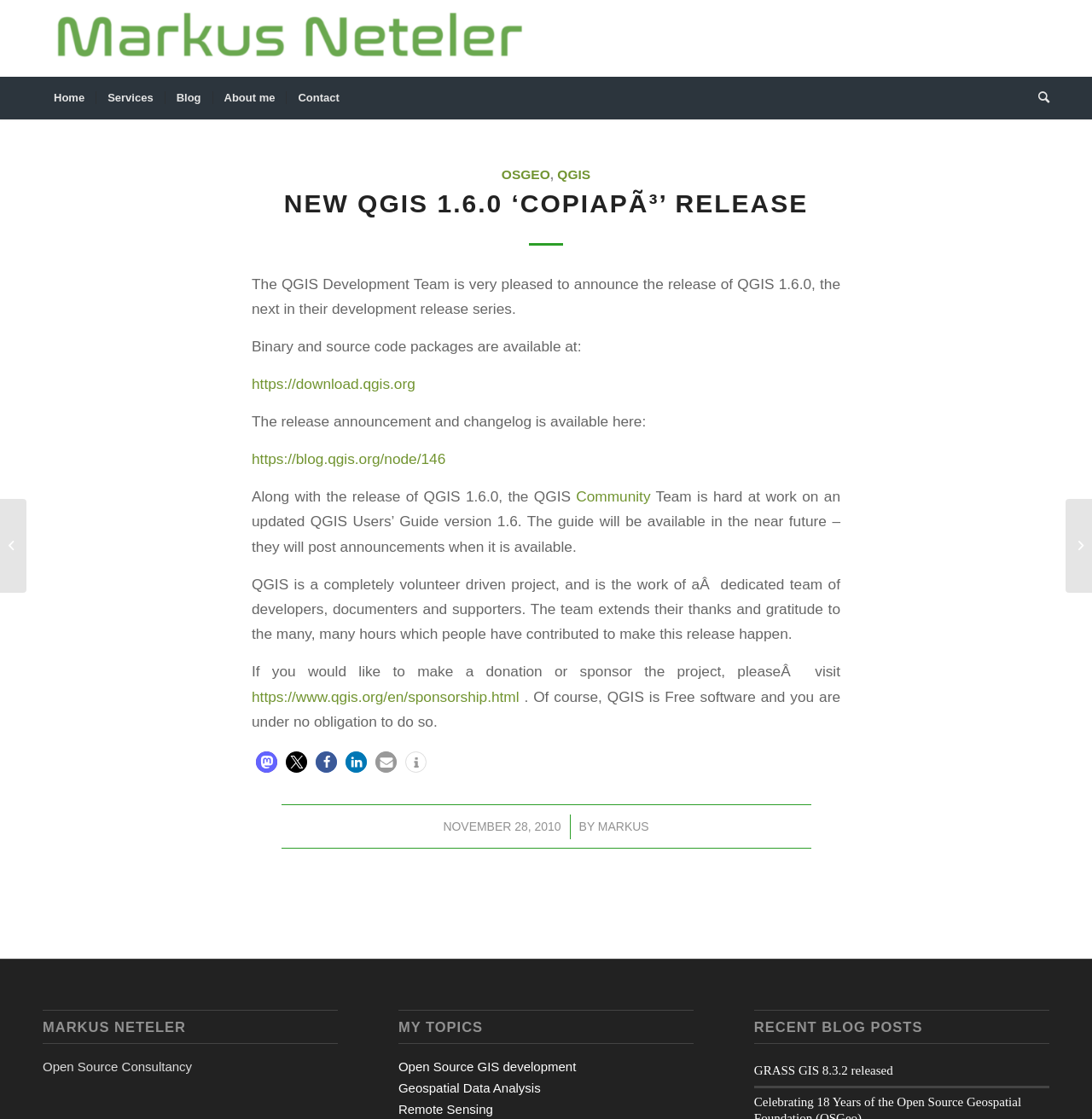Show the bounding box coordinates of the element that should be clicked to complete the task: "Search for Lennar Homes reviews".

None